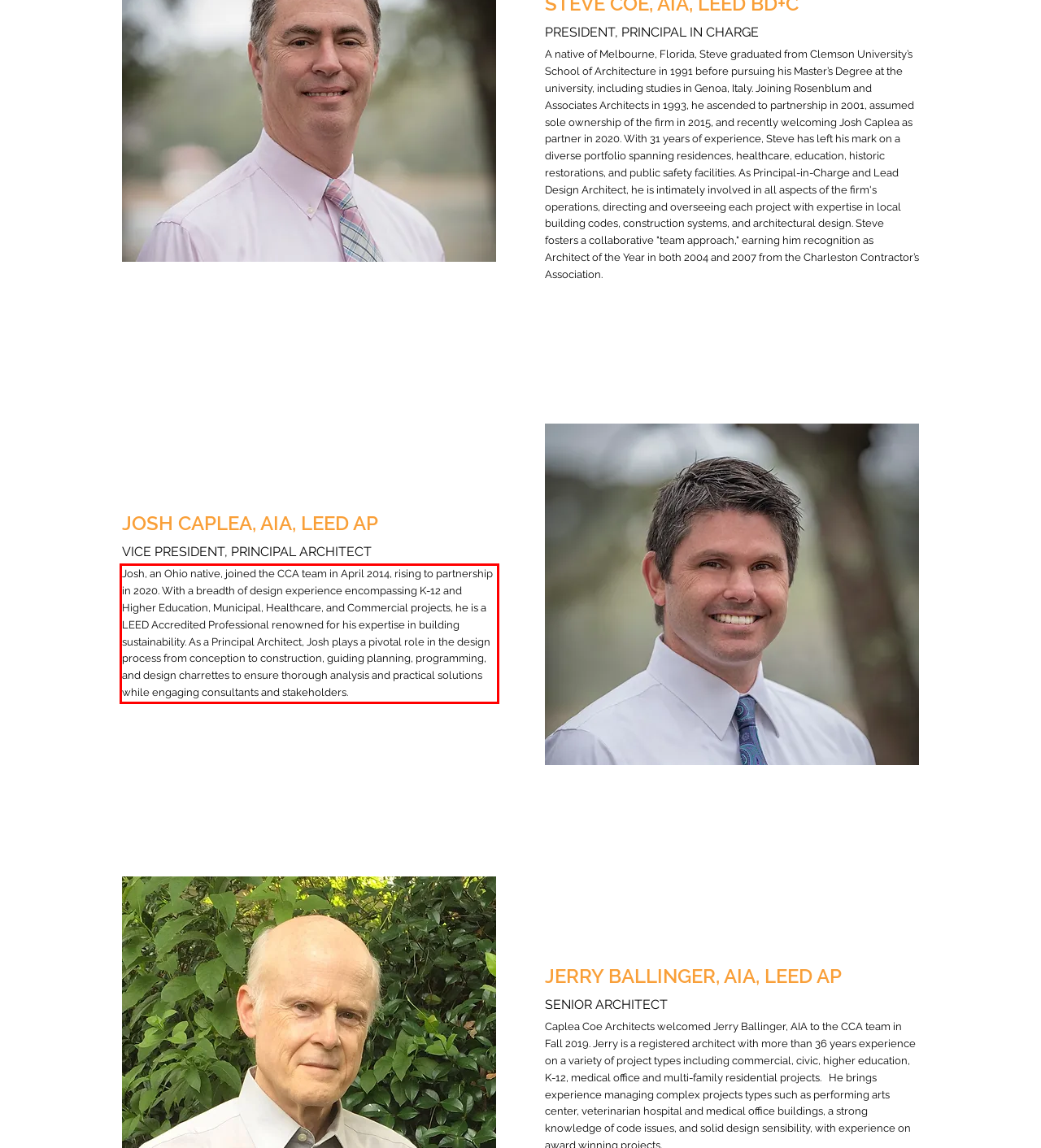You have a webpage screenshot with a red rectangle surrounding a UI element. Extract the text content from within this red bounding box.

Josh, an Ohio native, joined the CCA team in April 2014, rising to partnership in 2020. With a breadth of design experience encompassing K-12 and Higher Education, Municipal, Healthcare, and Commercial projects, he is a LEED Accredited Professional renowned for his expertise in building sustainability. As a Principal Architect, Josh plays a pivotal role in the design process from conception to construction, guiding planning, programming, and design charrettes to ensure thorough analysis and practical solutions while engaging consultants and stakeholders.